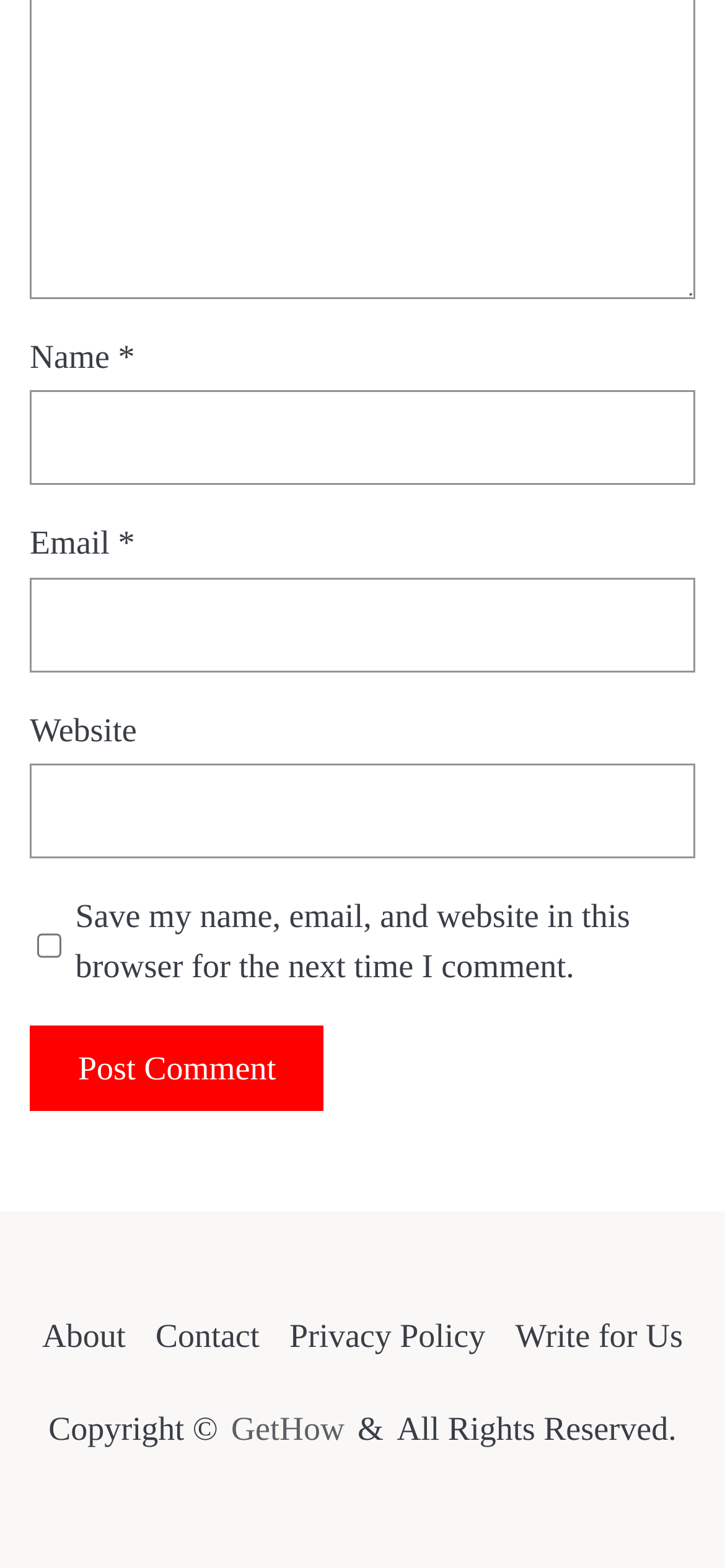Determine the bounding box of the UI element mentioned here: "parent_node: Name * name="author"". The coordinates must be in the format [left, top, right, bottom] with values ranging from 0 to 1.

[0.041, 0.249, 0.959, 0.31]